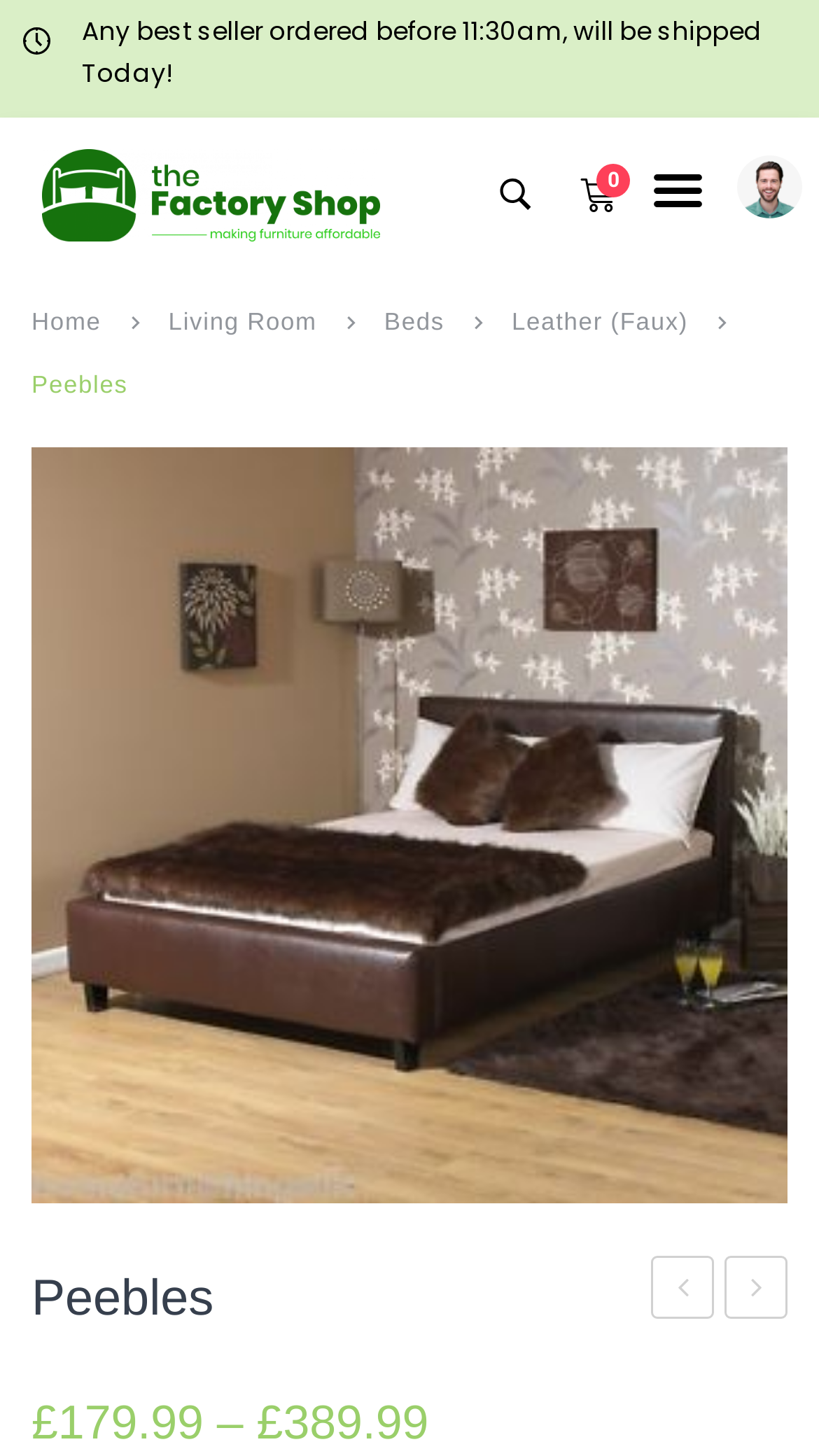What is the function of the button at the top right?
Please answer the question as detailed as possible based on the image.

I identified the button's function by looking at its description, which says 'Menu Toggle', indicating that it is used to toggle the menu on and off.